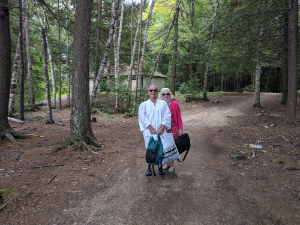What is the atmosphere of the scene?
Carefully analyze the image and provide a detailed answer to the question.

The caption describes the scene as capturing a moment of camaraderie, surrounded by the serene beauty of nature, which suggests a peaceful and calm atmosphere.